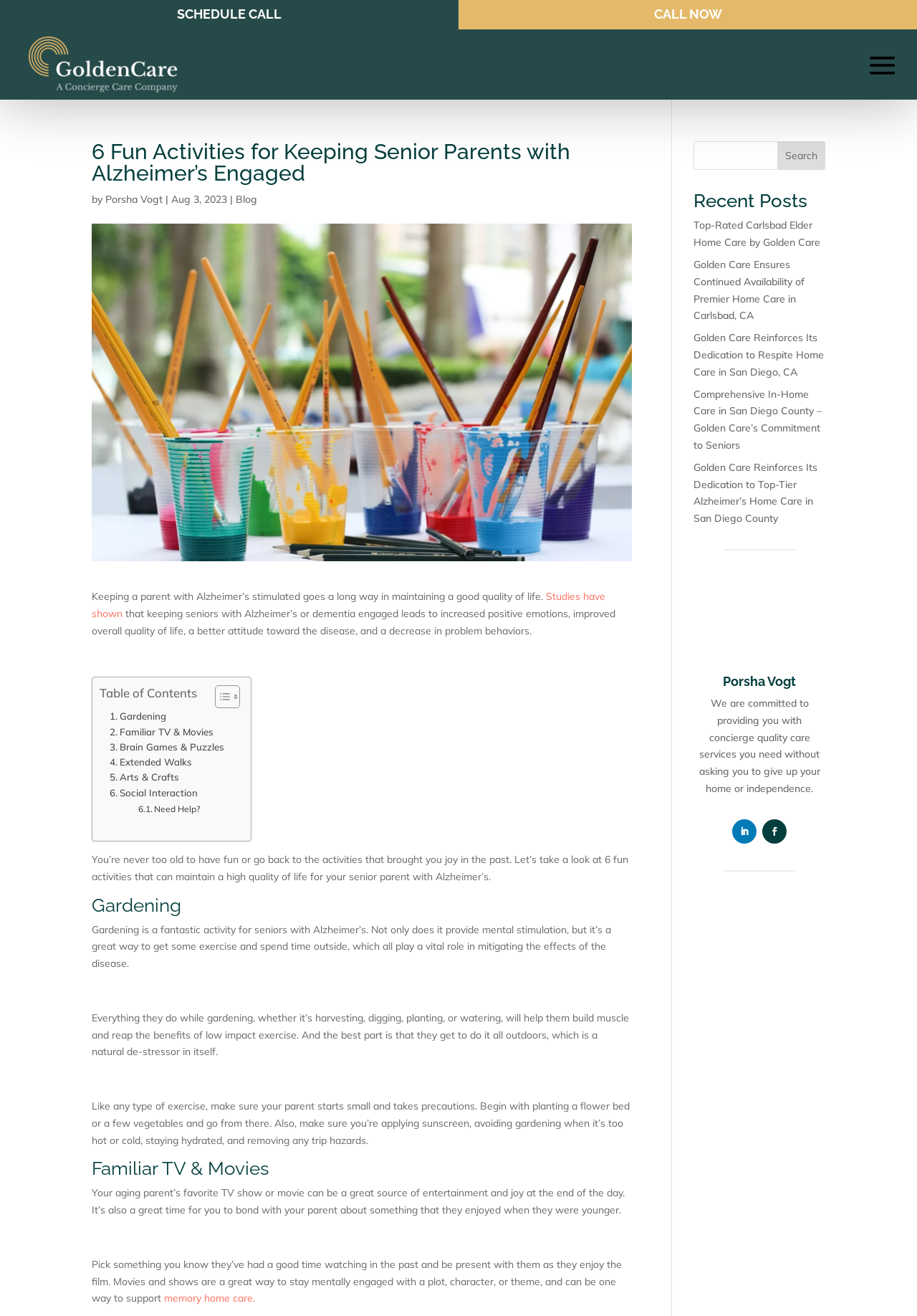Identify the bounding box coordinates for the UI element described as follows: "Brain Games & Puzzles". Ensure the coordinates are four float numbers between 0 and 1, formatted as [left, top, right, bottom].

[0.12, 0.562, 0.244, 0.574]